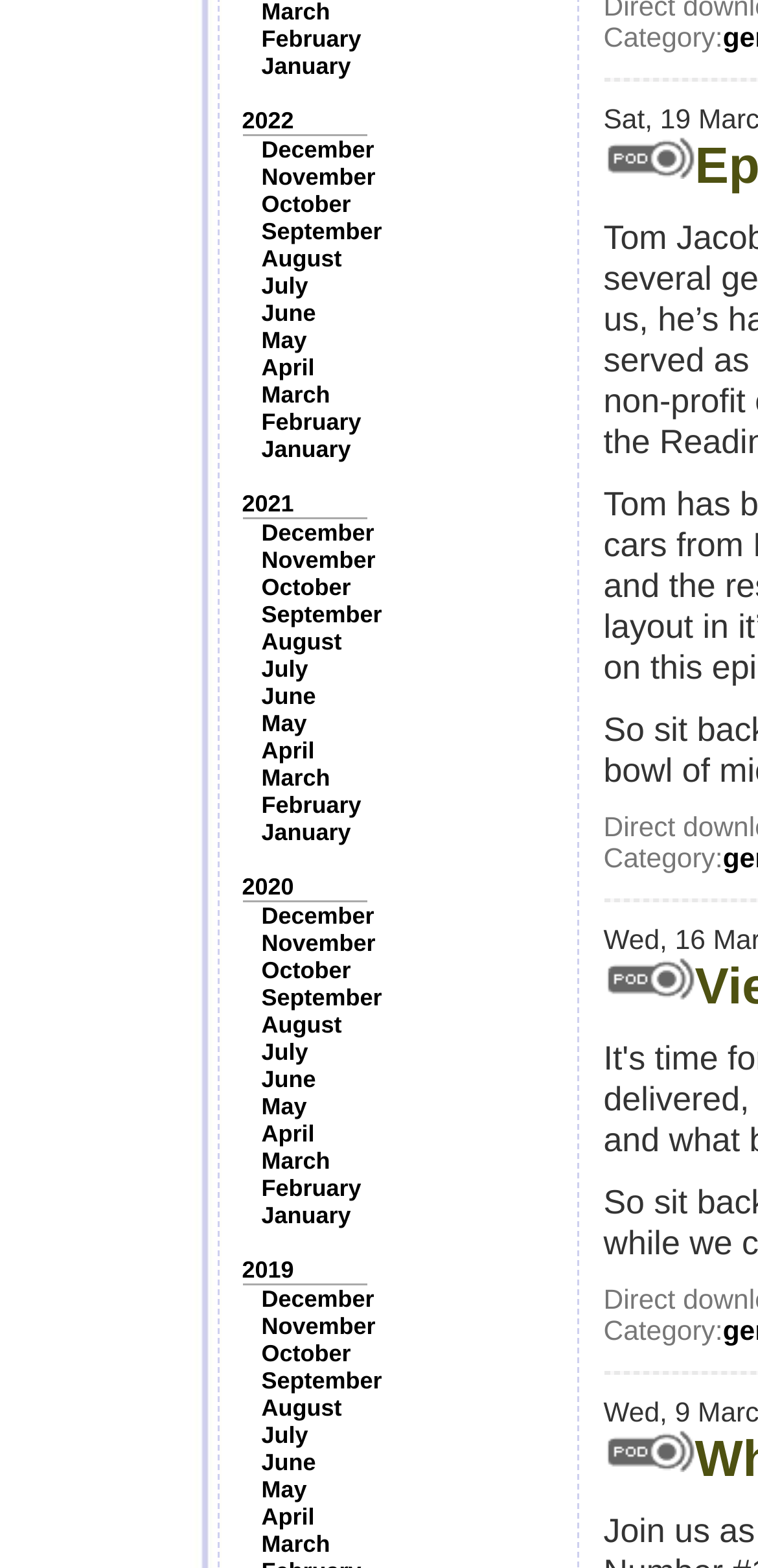How many months are listed under each year?
Please craft a detailed and exhaustive response to the question.

By analyzing the links on the webpage, I noticed that each year has 12 months listed underneath it, ranging from January to December.